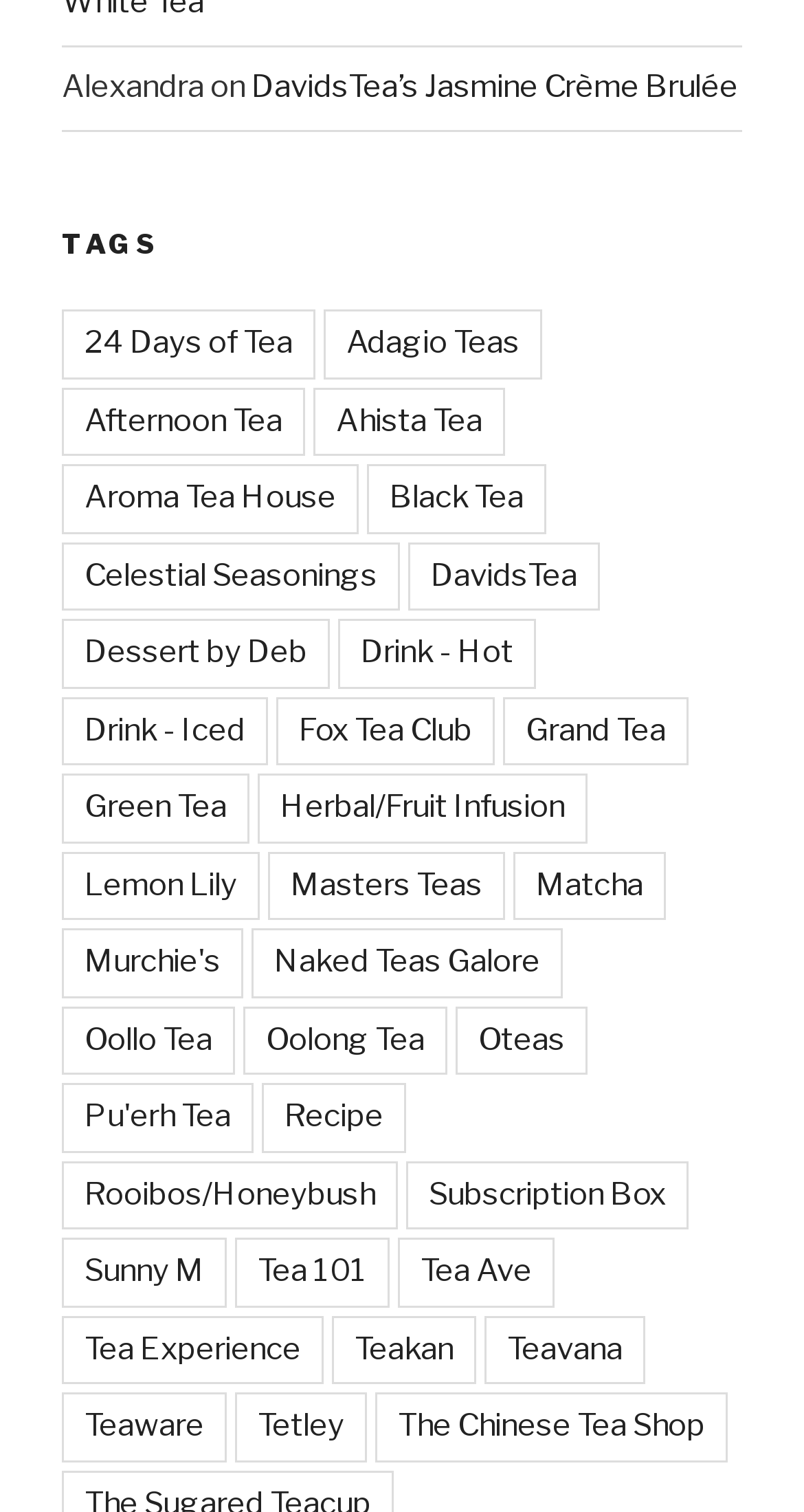Determine the bounding box coordinates for the area that should be clicked to carry out the following instruction: "Check the pricing".

None